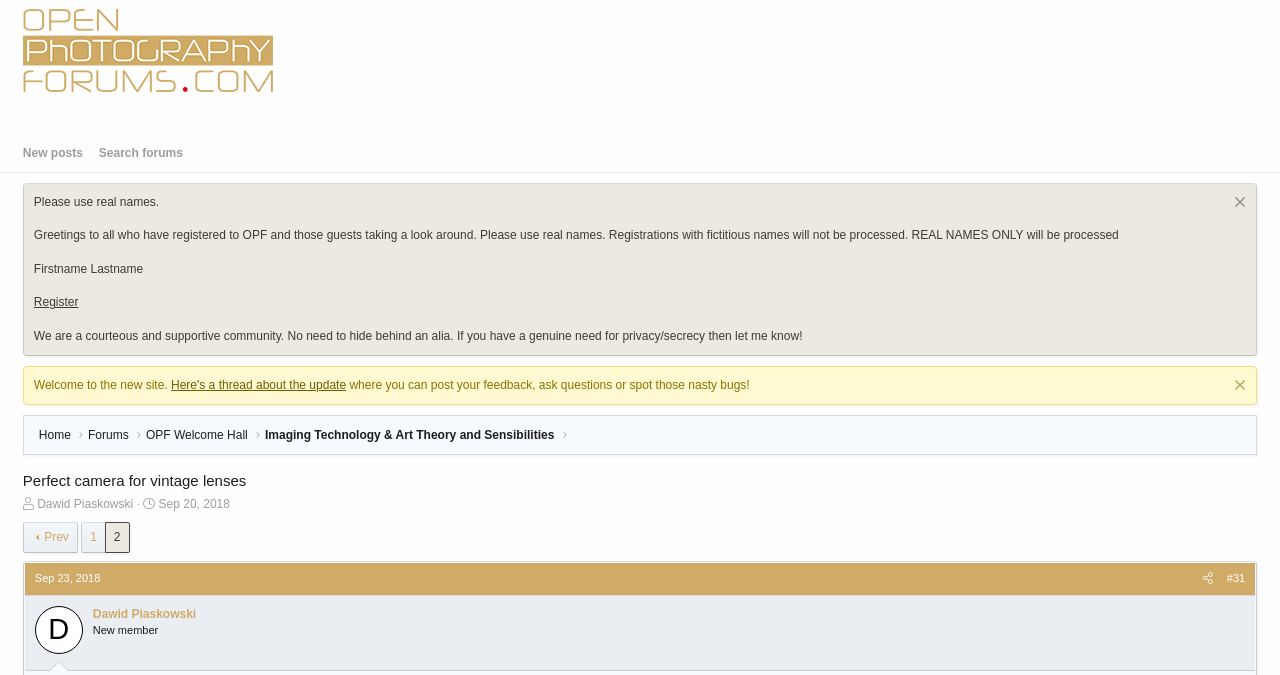Please locate the clickable area by providing the bounding box coordinates to follow this instruction: "Find us on the K-State Mobile App!".

None